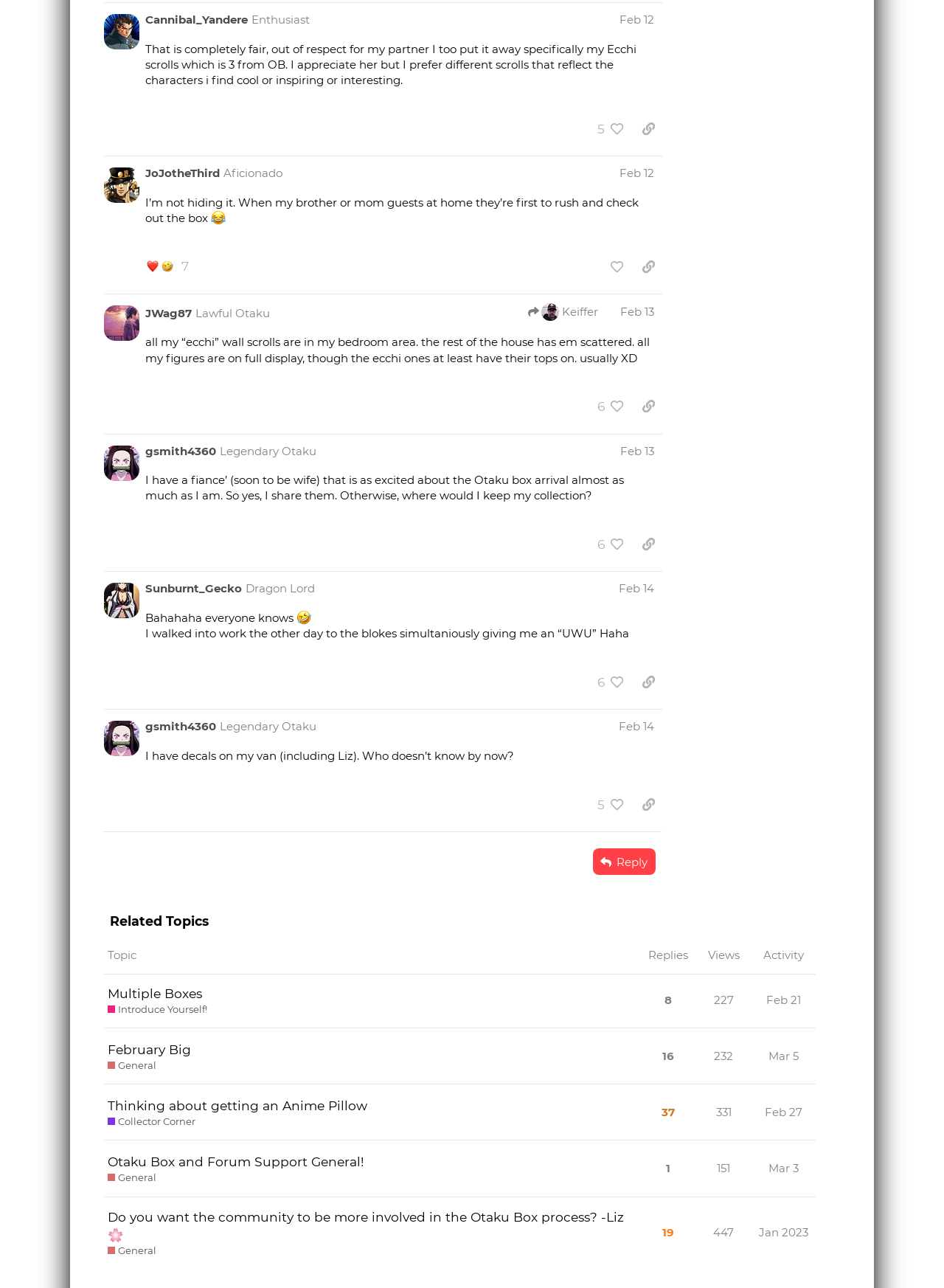Show me the bounding box coordinates of the clickable region to achieve the task as per the instruction: "Click the 'Please sign up or log in to like this post' button".

[0.641, 0.09, 0.668, 0.109]